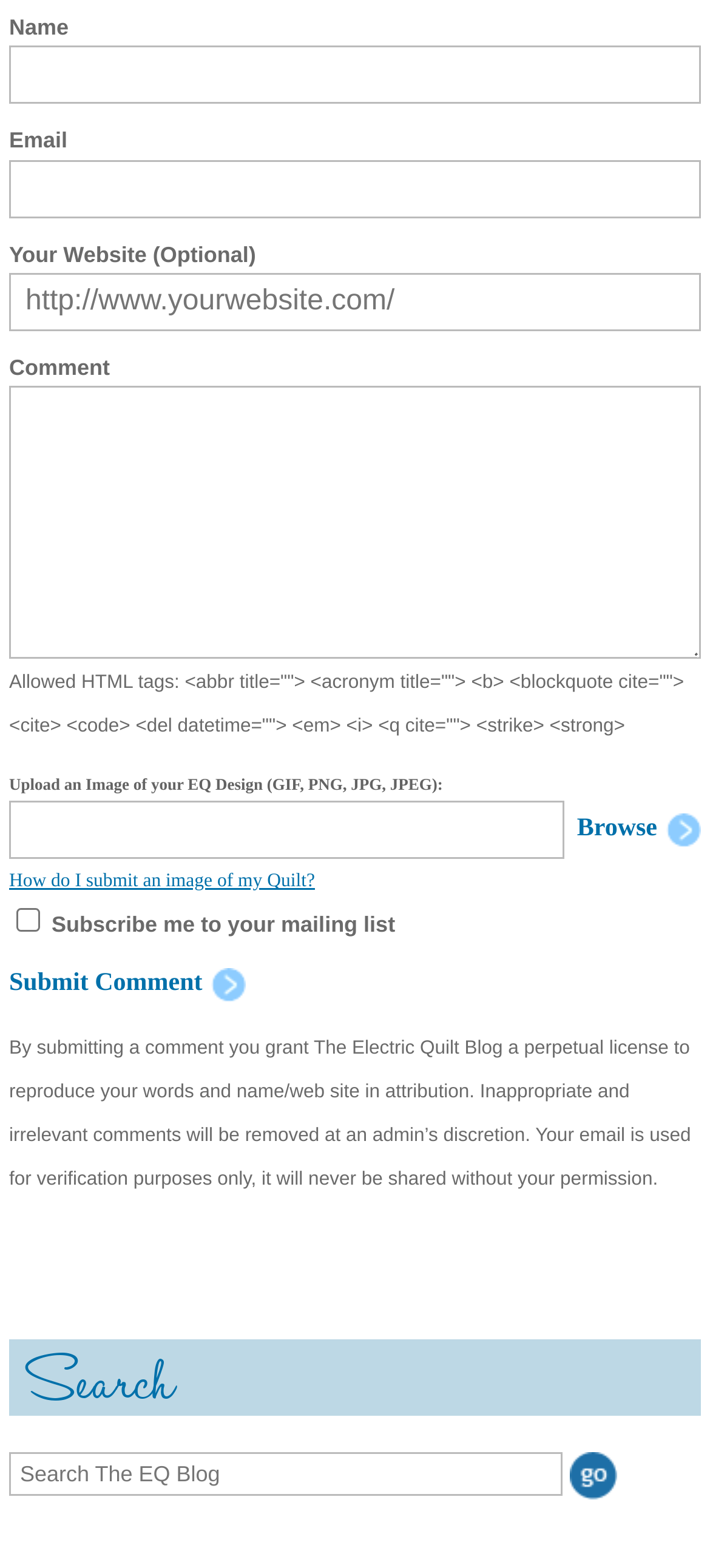What is the math problem asked to prevent spam comments?
Using the visual information, answer the question in a single word or phrase.

What is 4 + 8?